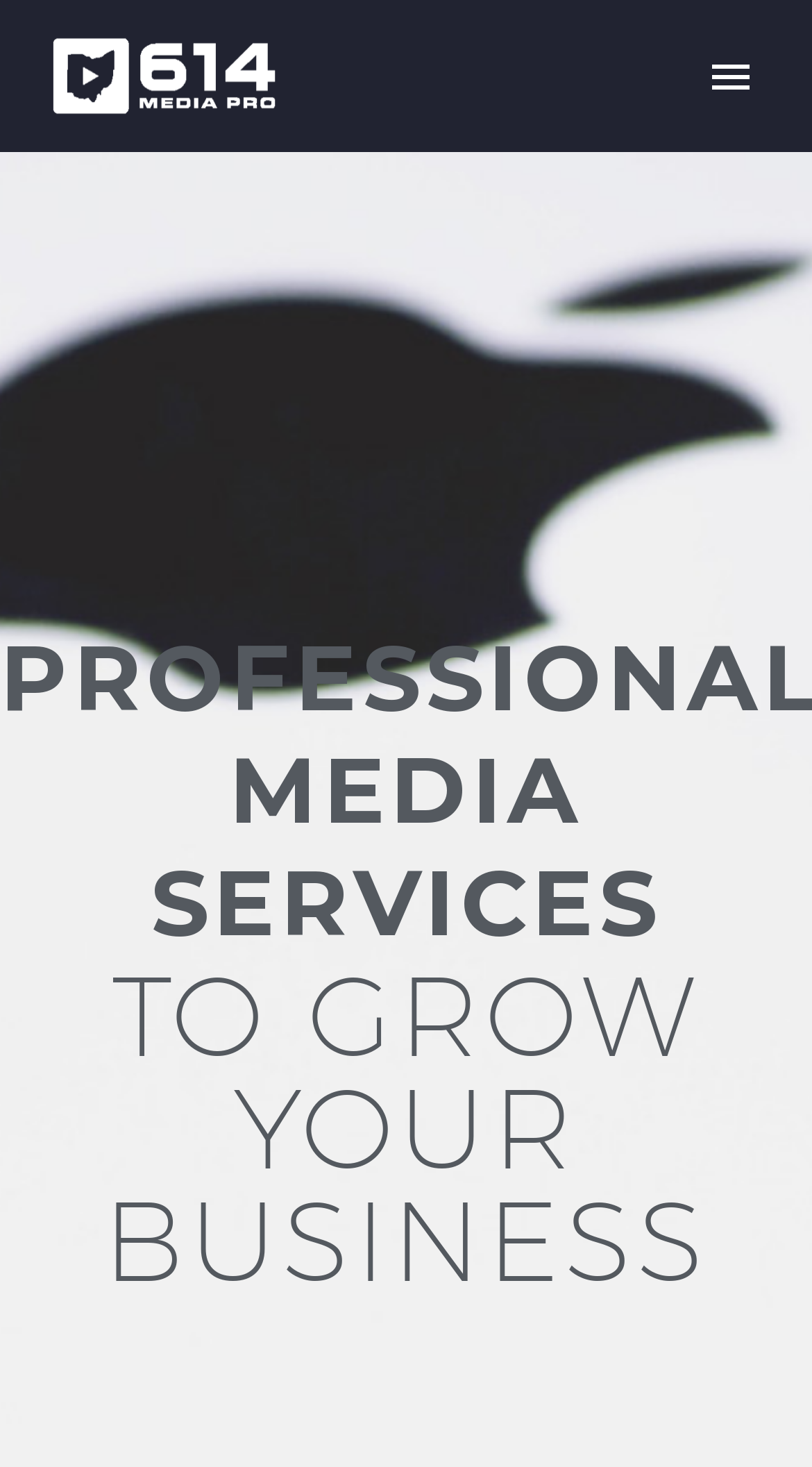How many main navigation links are there?
Using the image as a reference, give a one-word or short phrase answer.

4